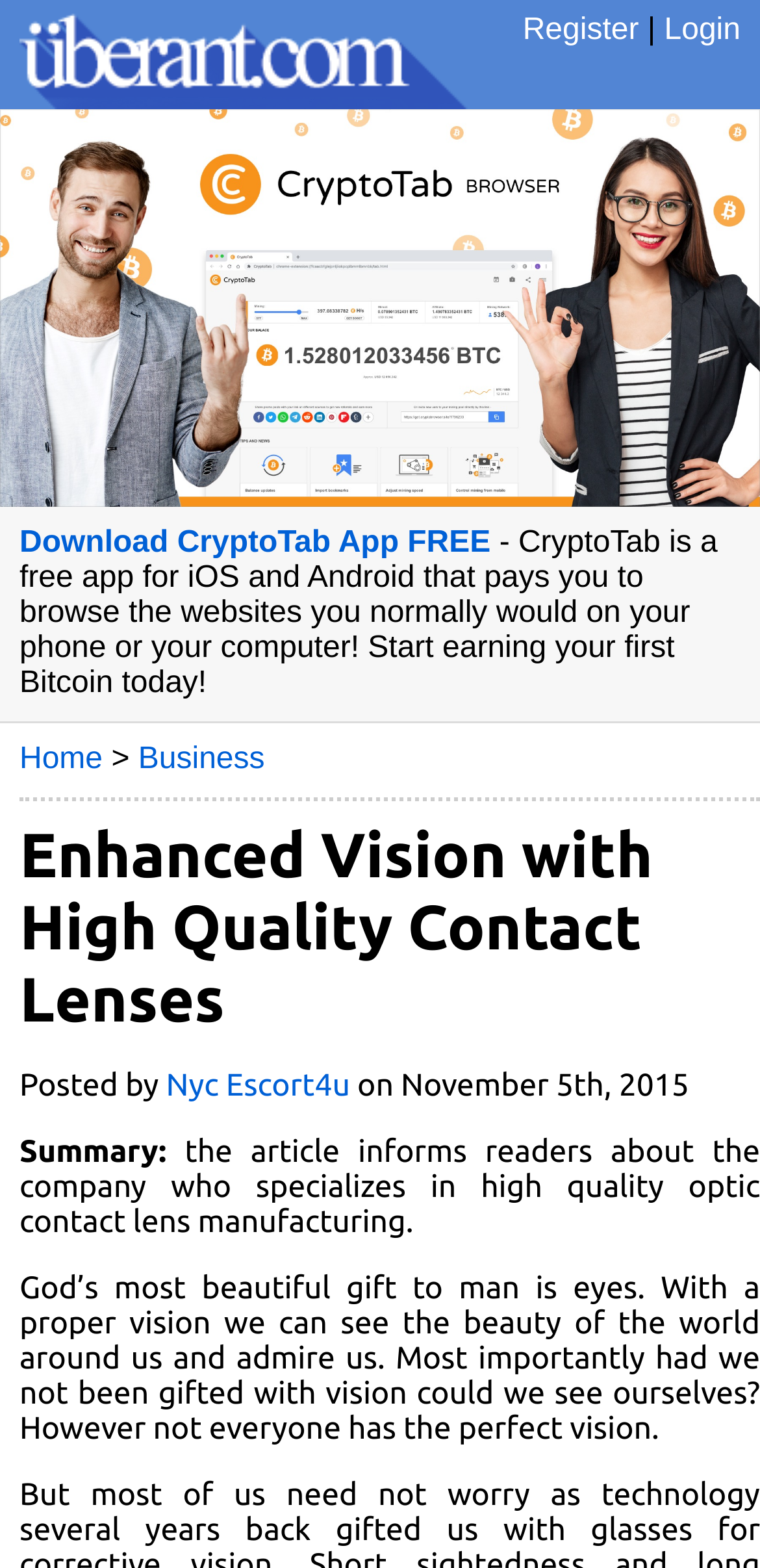Locate the bounding box coordinates of the element I should click to achieve the following instruction: "Login to your account".

[0.874, 0.009, 0.974, 0.03]